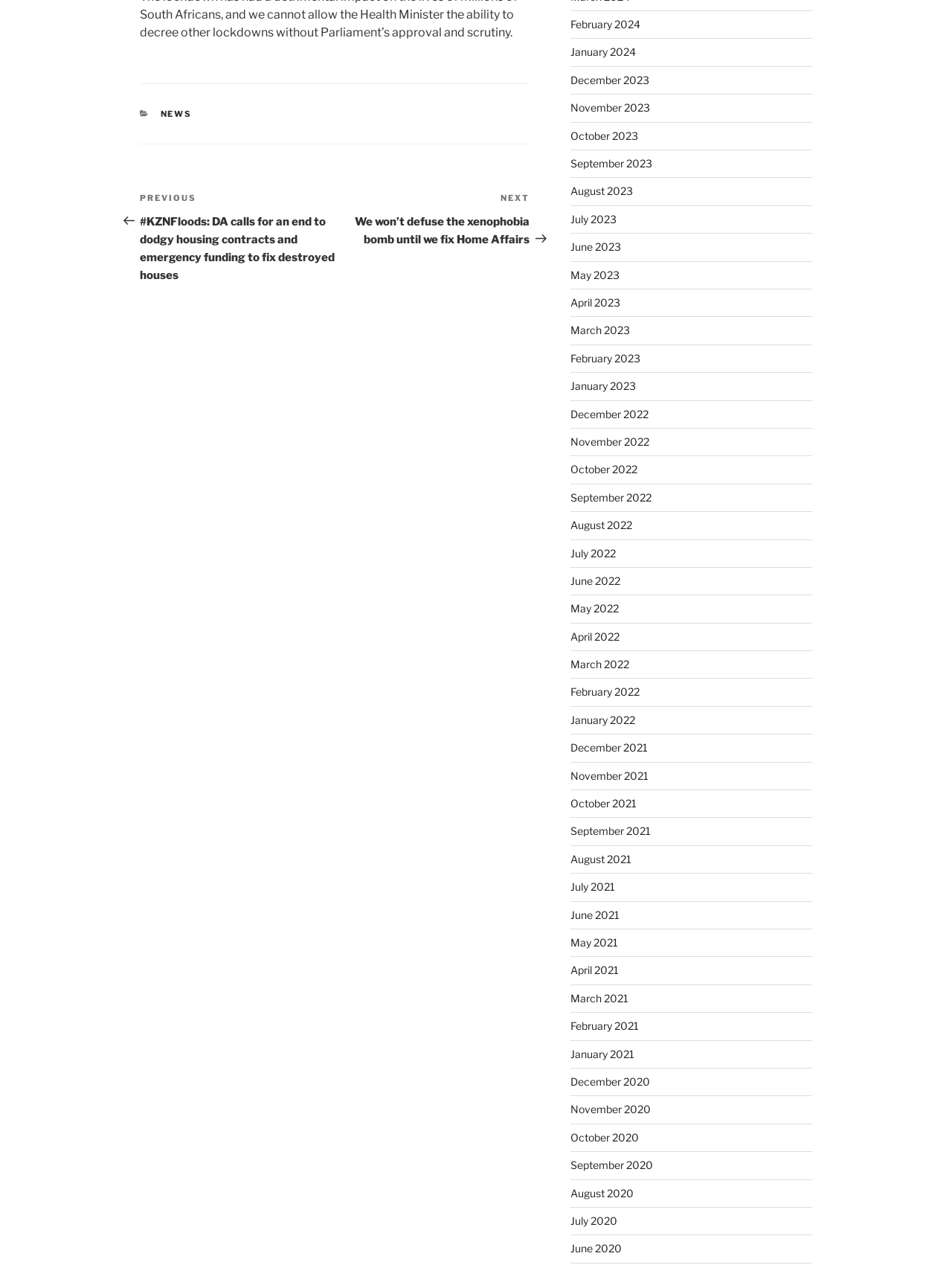Locate the bounding box coordinates of the item that should be clicked to fulfill the instruction: "Go to Previous Post".

[0.147, 0.152, 0.352, 0.223]